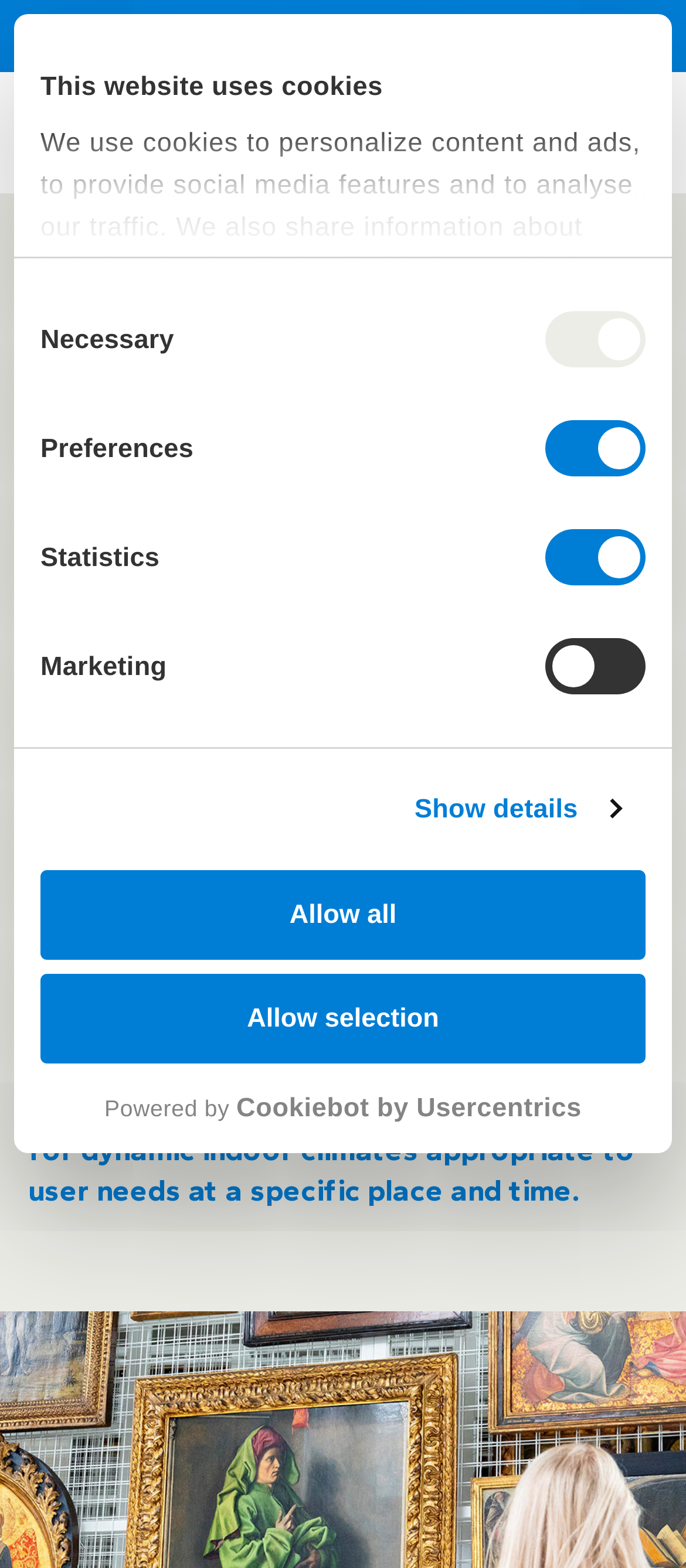Please specify the bounding box coordinates of the clickable region necessary for completing the following instruction: "Click the 'Allow selection' button". The coordinates must consist of four float numbers between 0 and 1, i.e., [left, top, right, bottom].

[0.059, 0.621, 0.941, 0.678]